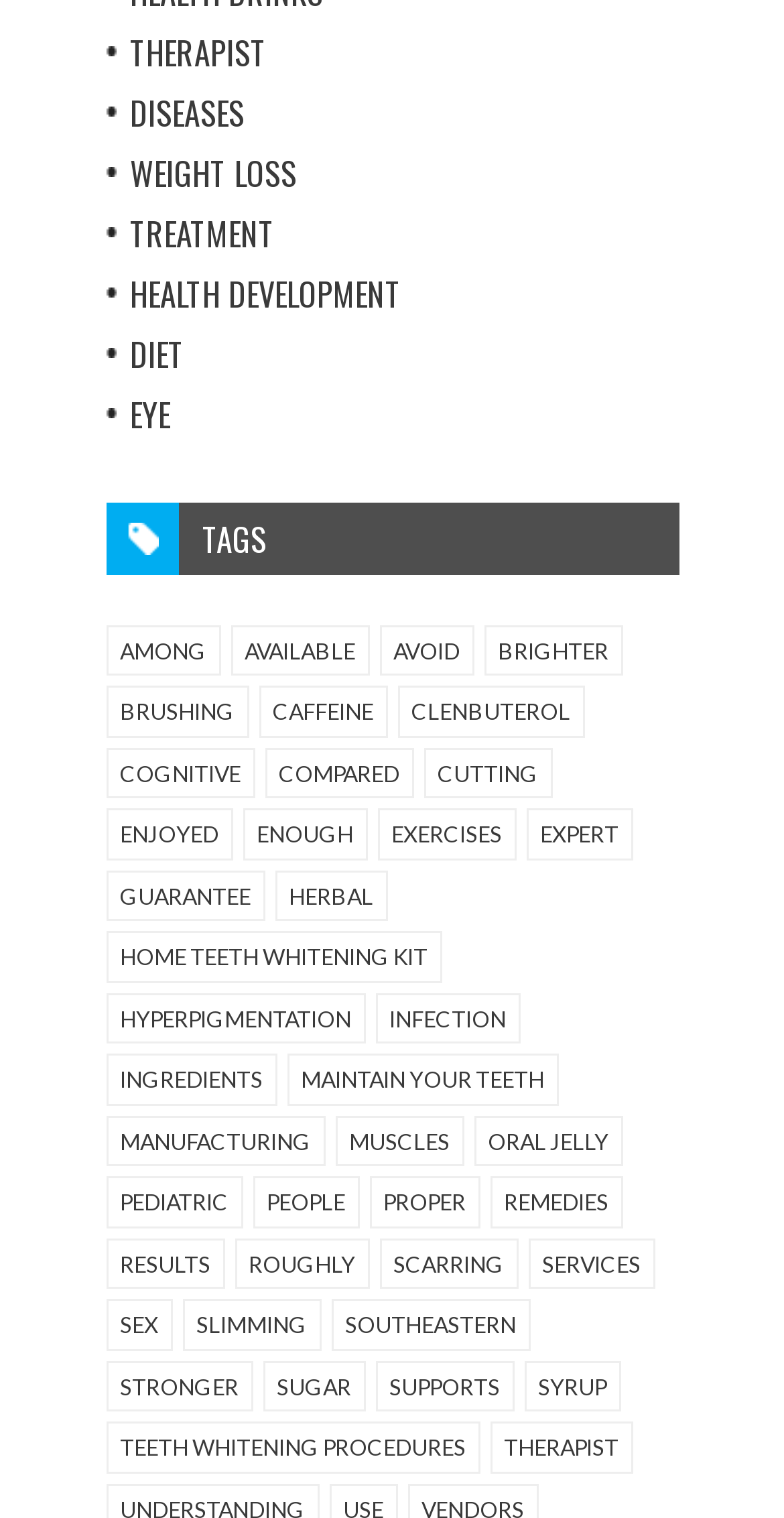Using the given element description, provide the bounding box coordinates (top-left x, top-left y, bottom-right x, bottom-right y) for the corresponding UI element in the screenshot: Maintain your teeth

[0.365, 0.695, 0.712, 0.728]